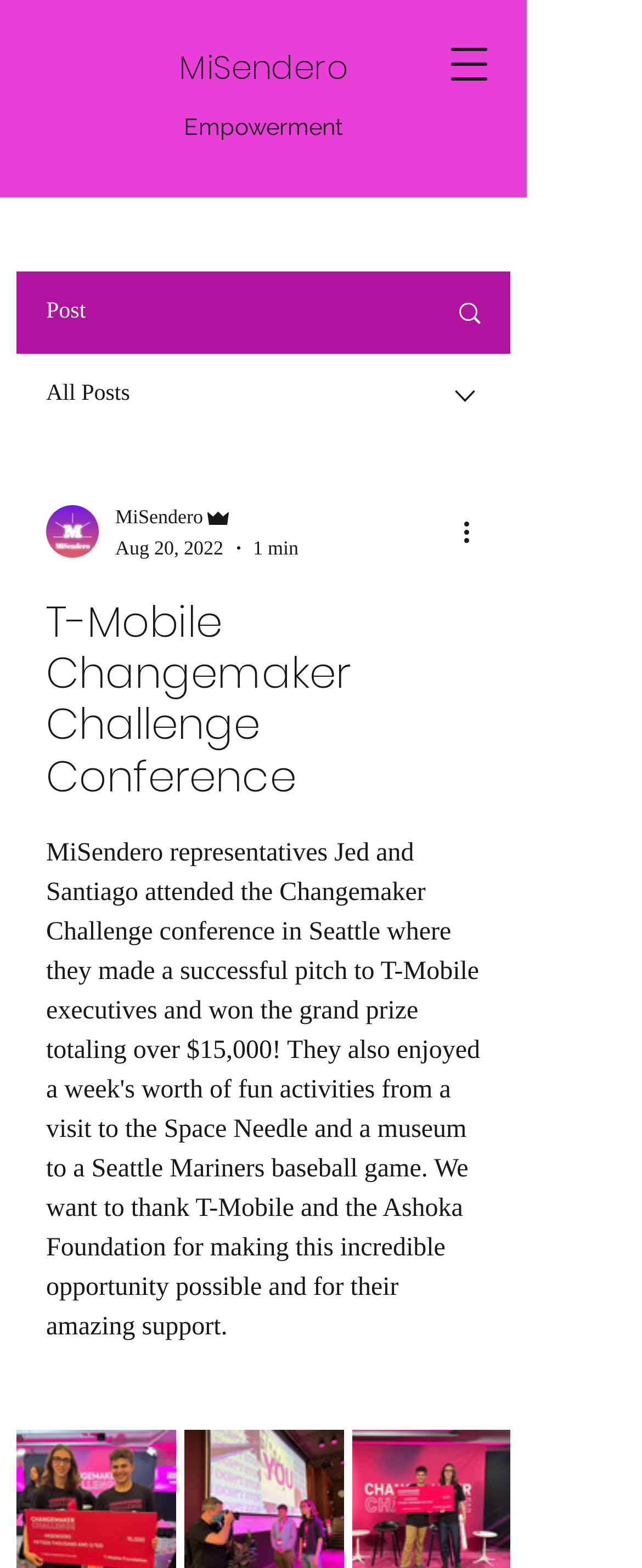What is the date of the post?
Based on the image content, provide your answer in one word or a short phrase.

Aug 20, 2022